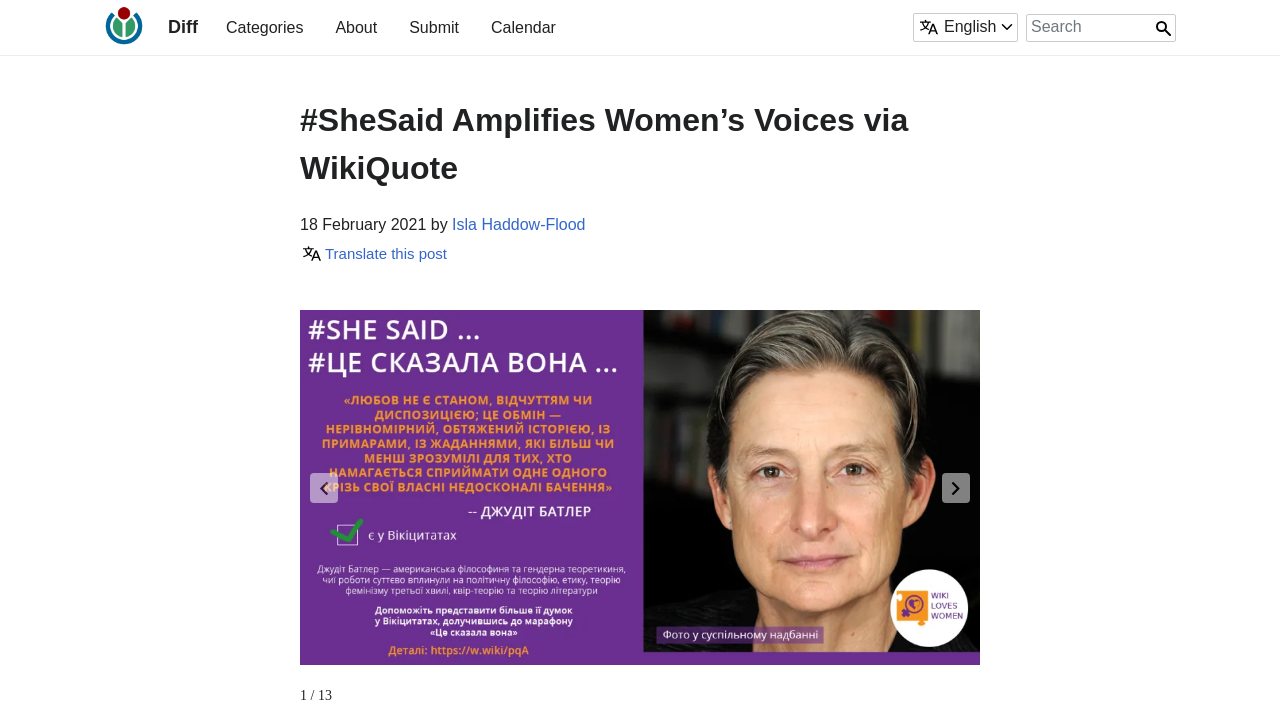What is the name of the campaign launched by Wiki Loves Women?
Please answer the question with a single word or phrase, referencing the image.

#SheSaid